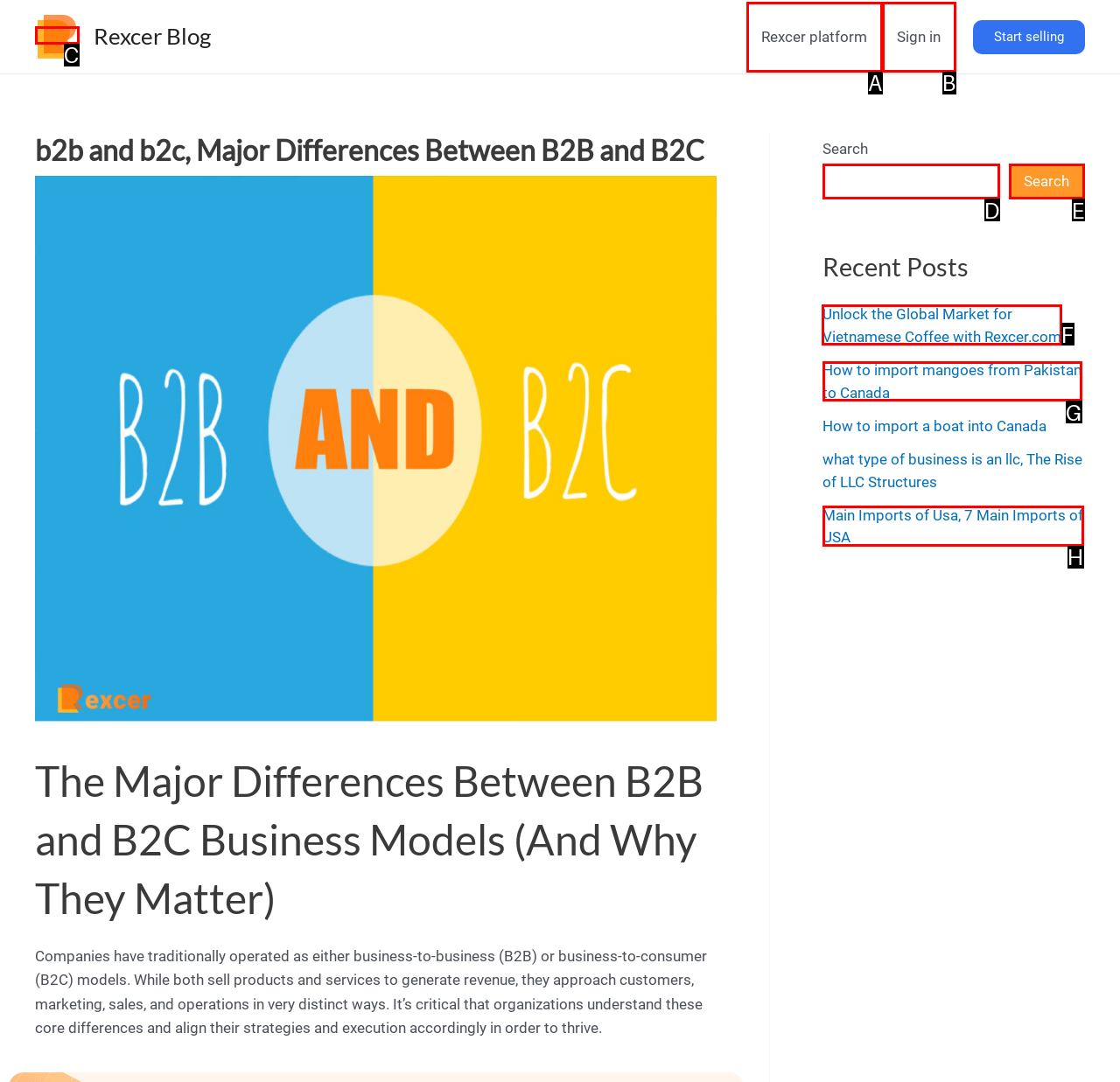For the instruction: View the 'Unlock the Global Market for Vietnamese Coffee with Rexcer.com' post, determine the appropriate UI element to click from the given options. Respond with the letter corresponding to the correct choice.

F